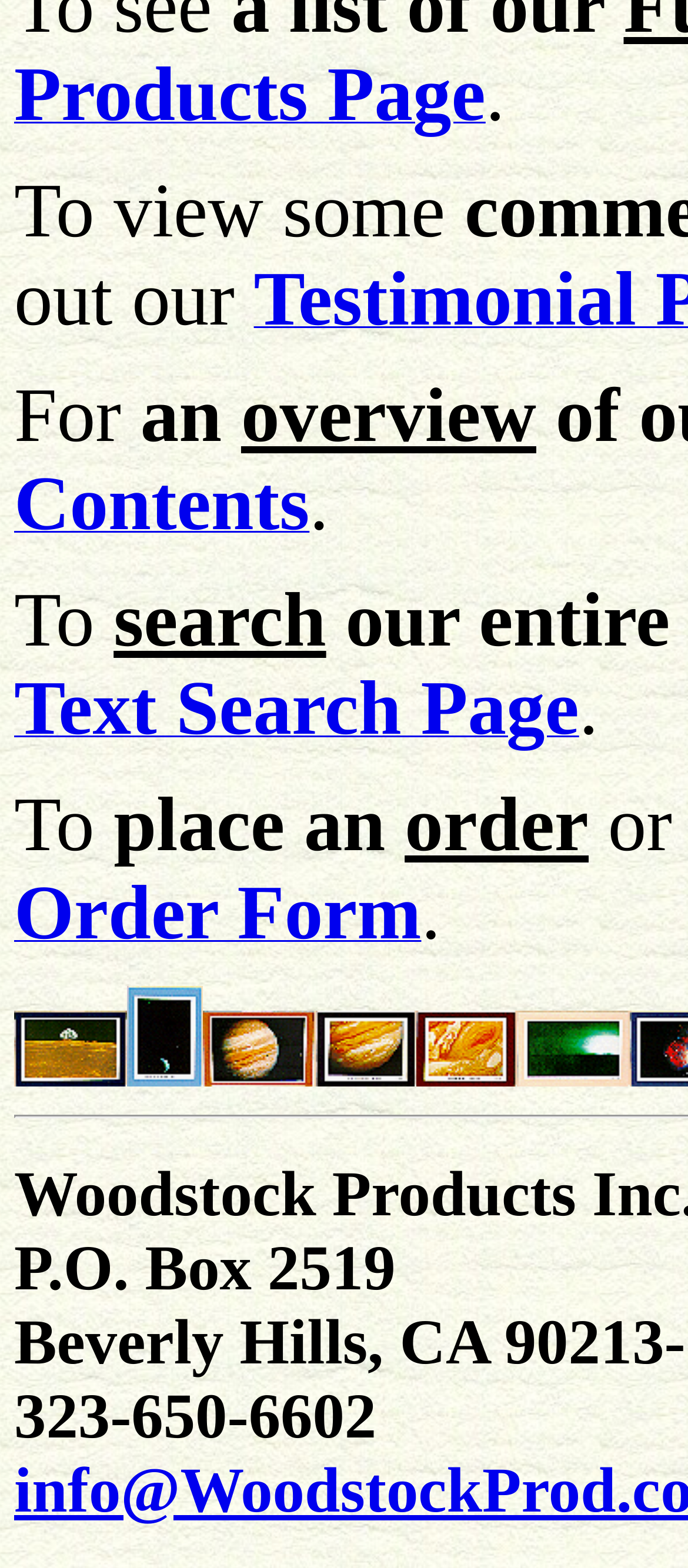What is the phone number on the webpage?
Please answer the question with a detailed and comprehensive explanation.

I found the phone number by looking at the static text elements at the bottom of the webpage, where I found the text '323-650-6602'.